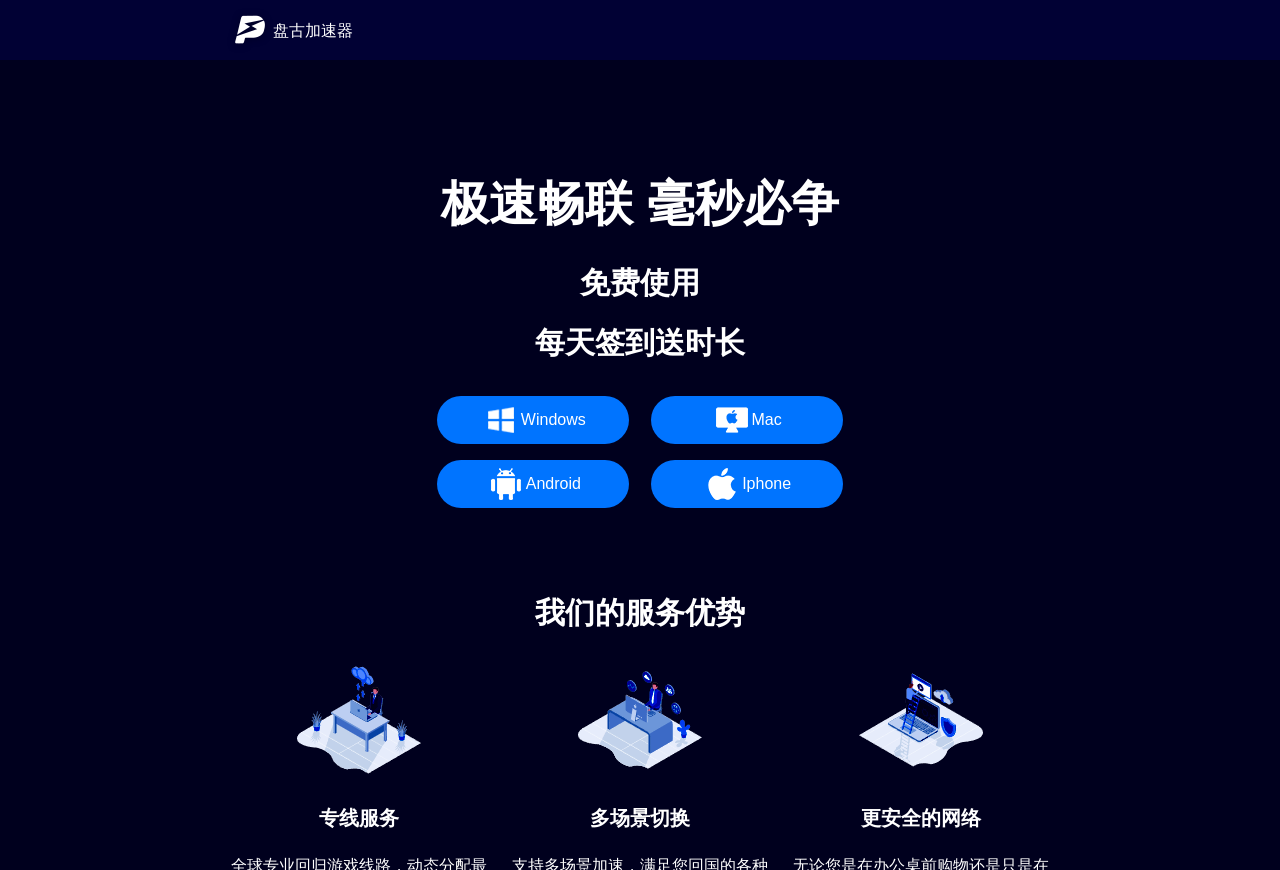Utilize the information from the image to answer the question in detail:
How many platforms are supported by this accelerator?

The webpage has links to four different platforms: Windows, Mac, Android, and iPhone, indicating that the accelerator service supports these four platforms.